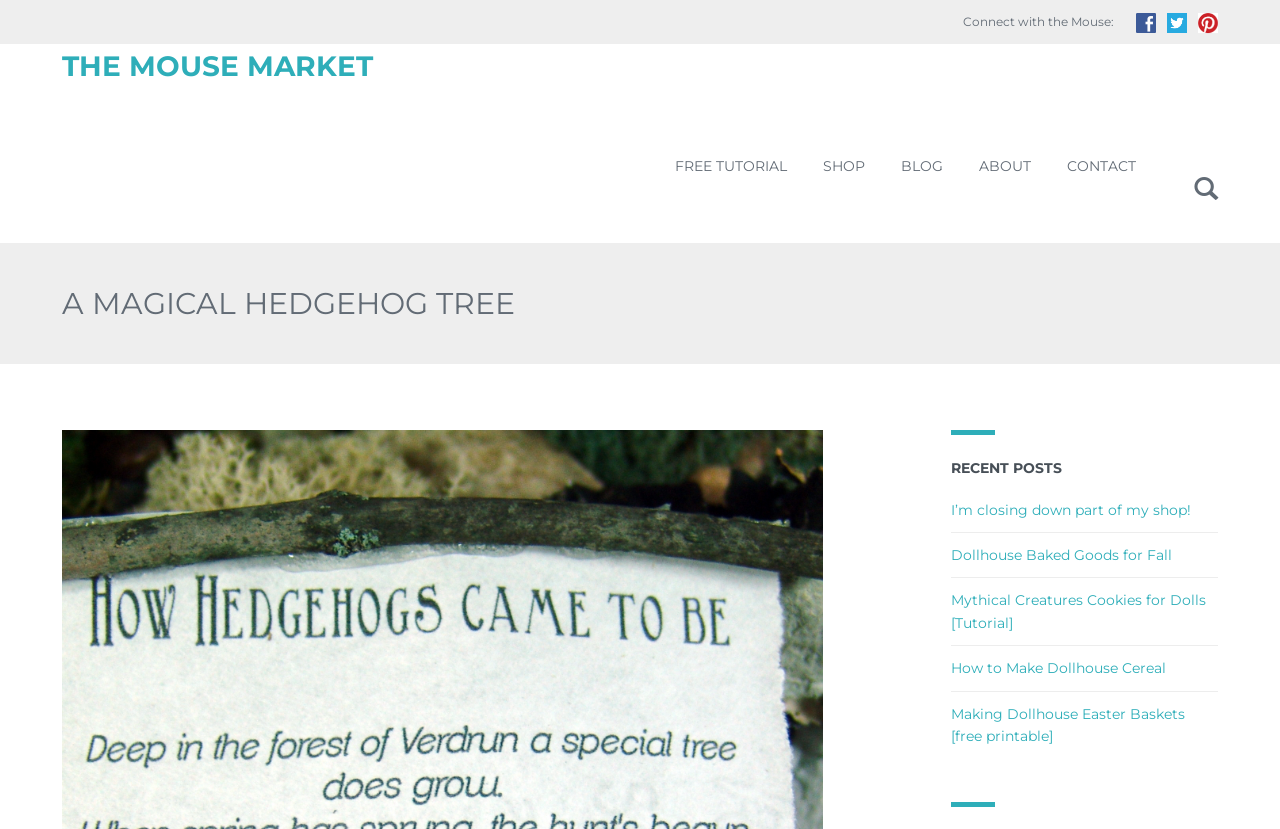Predict the bounding box of the UI element that fits this description: "parent_node: Connect with the Mouse:".

[0.903, 0.0, 0.927, 0.053]